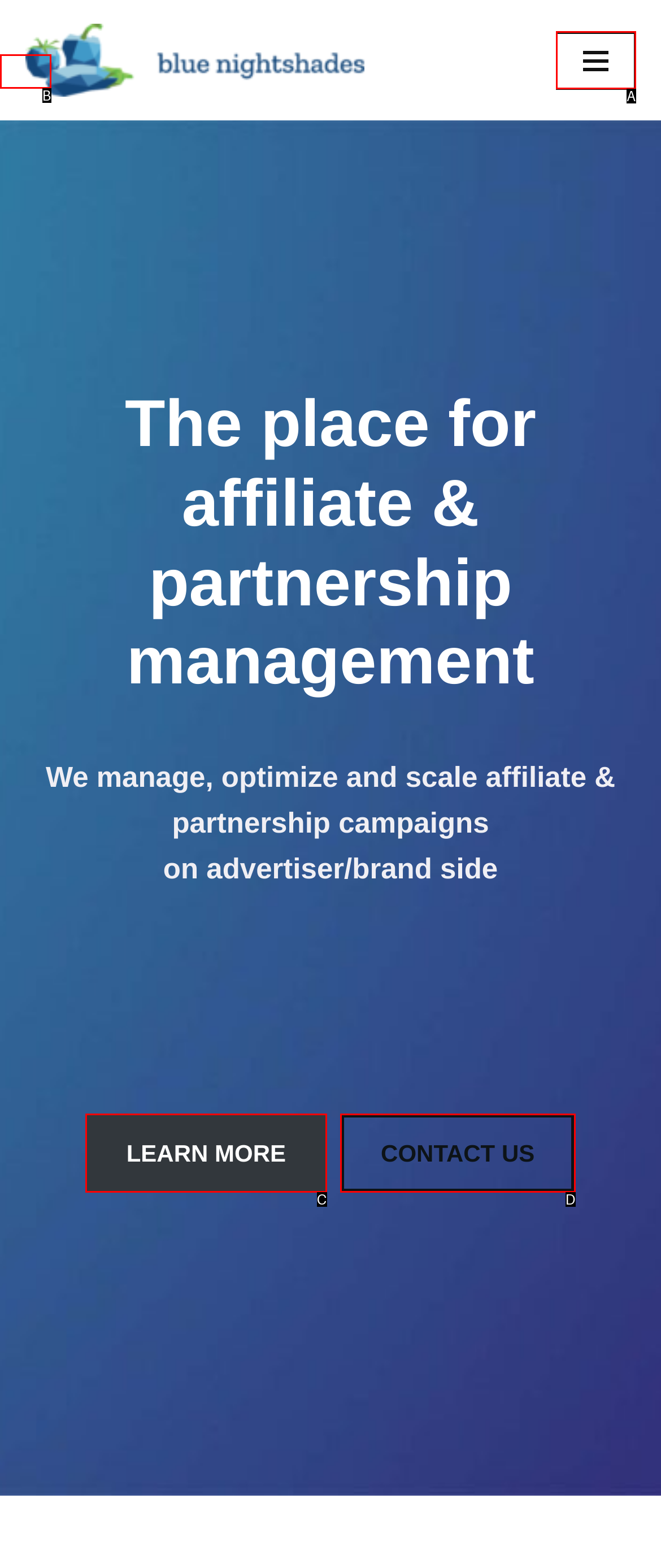Identify the HTML element that best fits the description: LEARN MORE. Respond with the letter of the corresponding element.

C